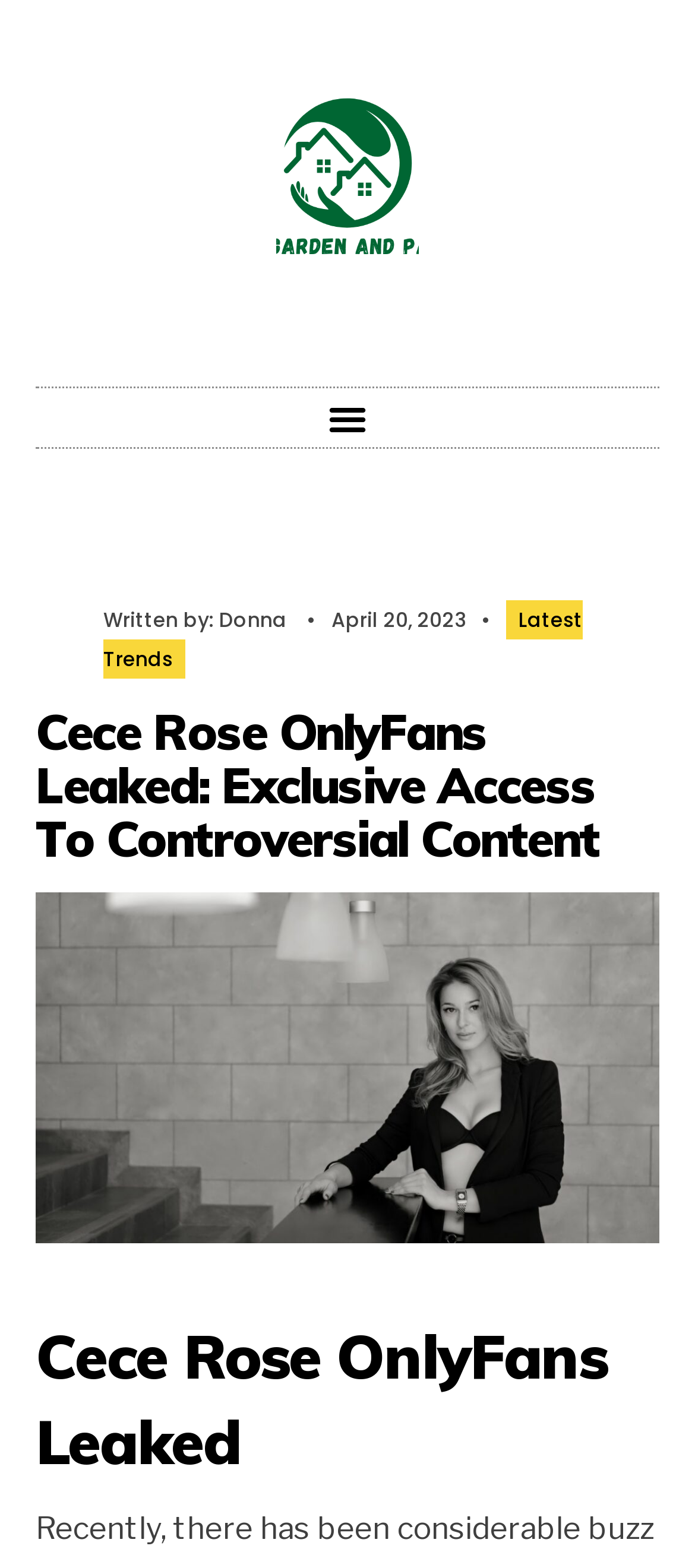Reply to the question with a single word or phrase:
When was the article published?

April 20, 2023